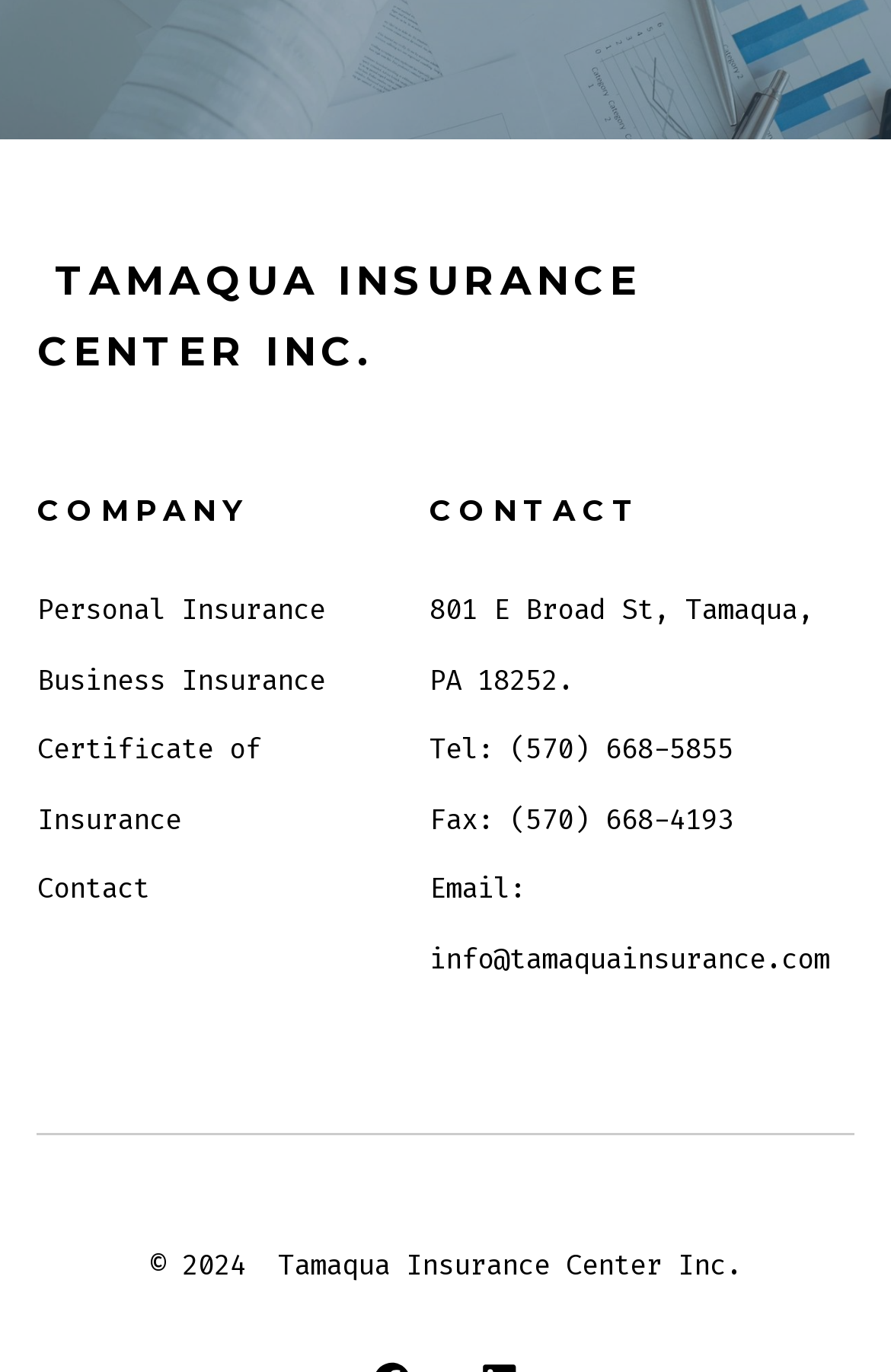Please specify the bounding box coordinates of the clickable section necessary to execute the following command: "Click on Business Insurance".

[0.042, 0.482, 0.365, 0.509]